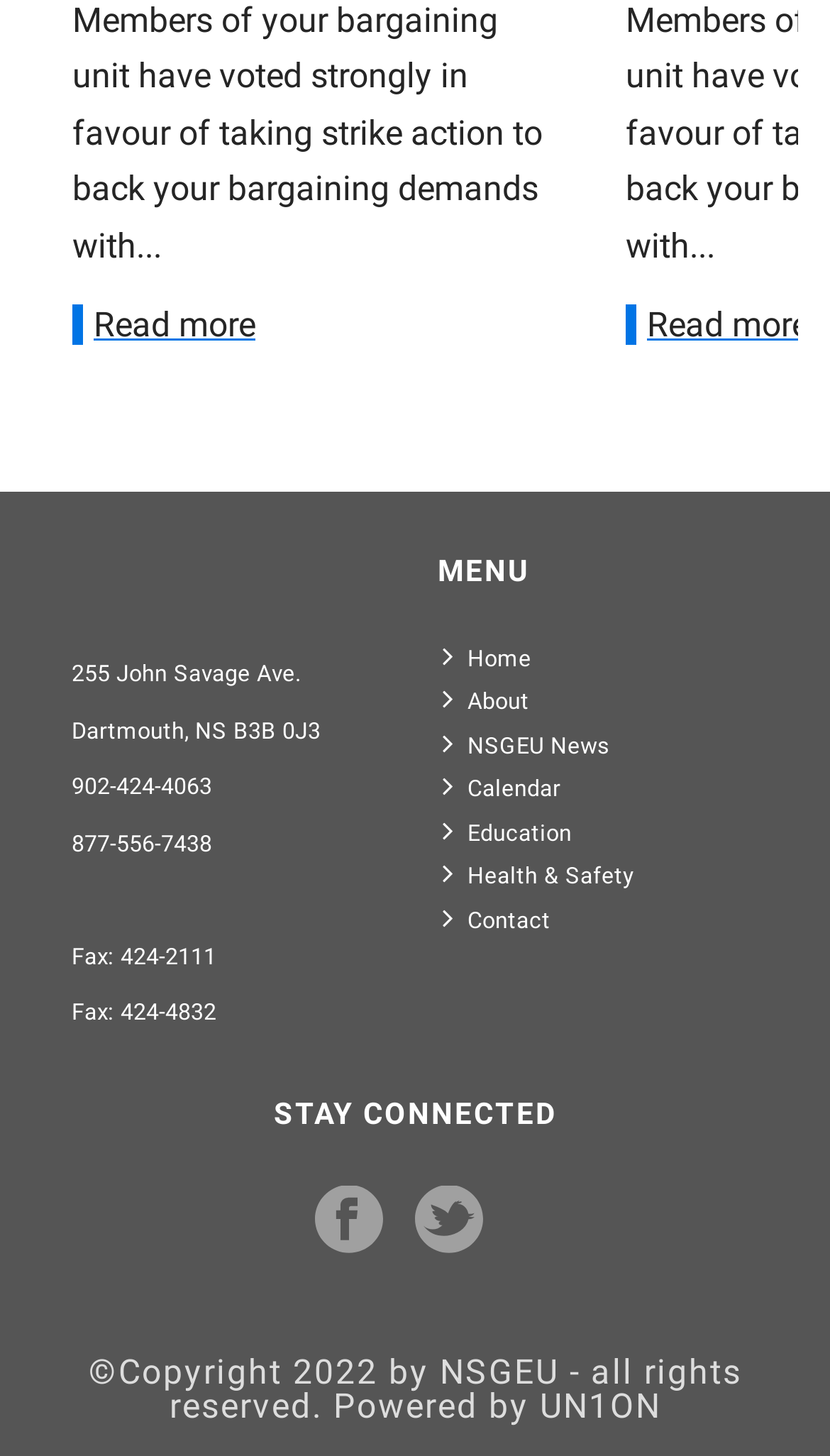Given the element description, predict the bounding box coordinates in the format (top-left x, top-left y, bottom-right x, bottom-right y). Make sure all values are between 0 and 1. Here is the element description: Contact

[0.527, 0.614, 0.669, 0.643]